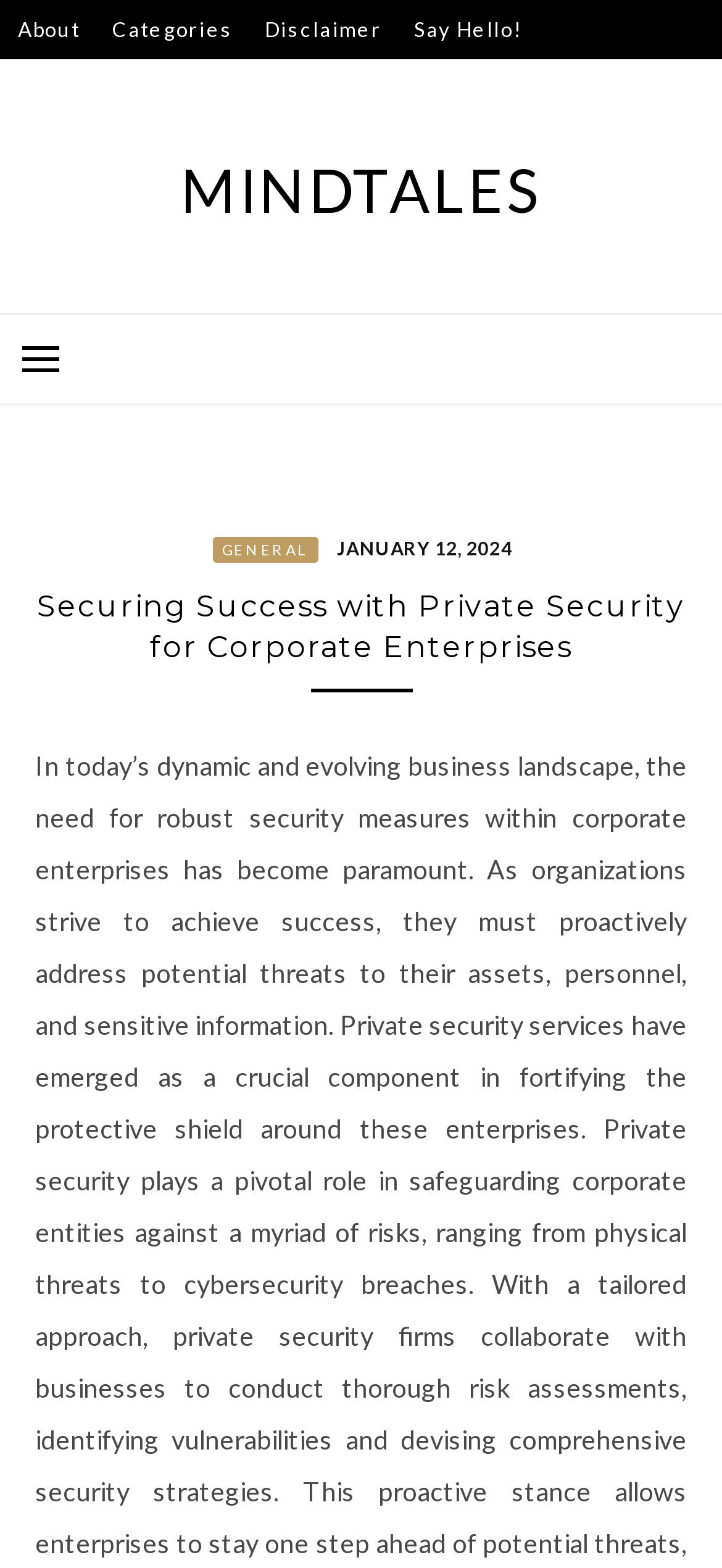How many main sections are in the header?
Please provide a detailed answer to the question.

I examined the header section and found three main sections: the logo, the navigation menu, and the date section.